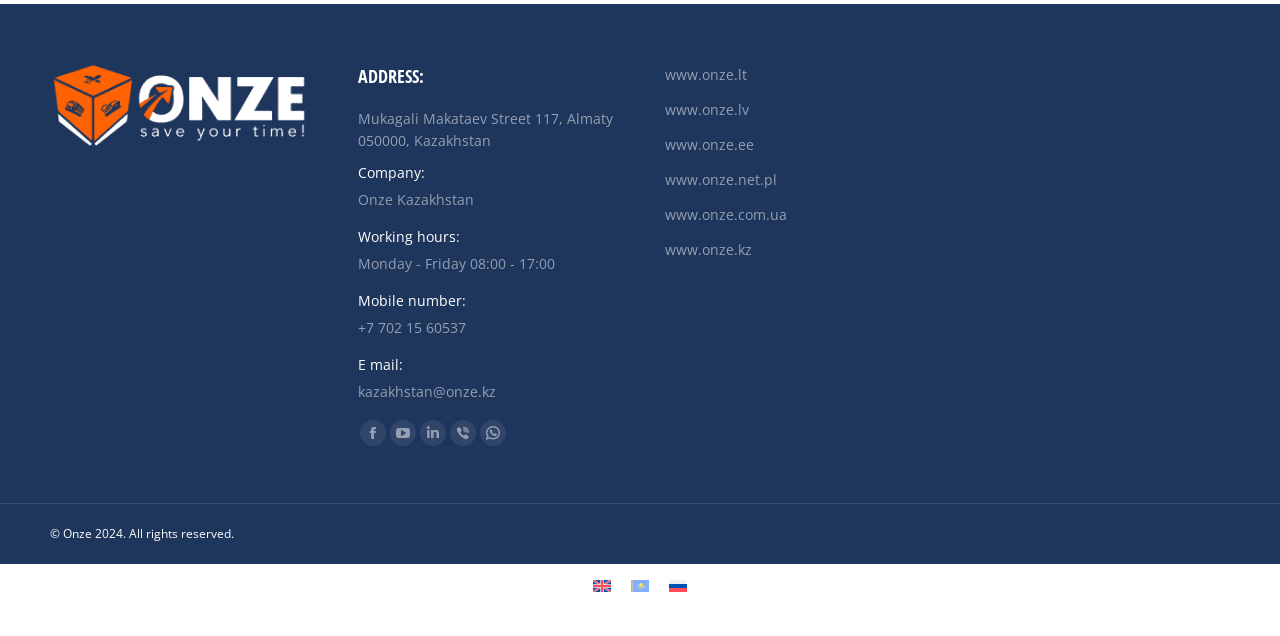Locate the bounding box coordinates of the element I should click to achieve the following instruction: "Go to Onze Kazakhstan website".

[0.52, 0.376, 0.588, 0.411]